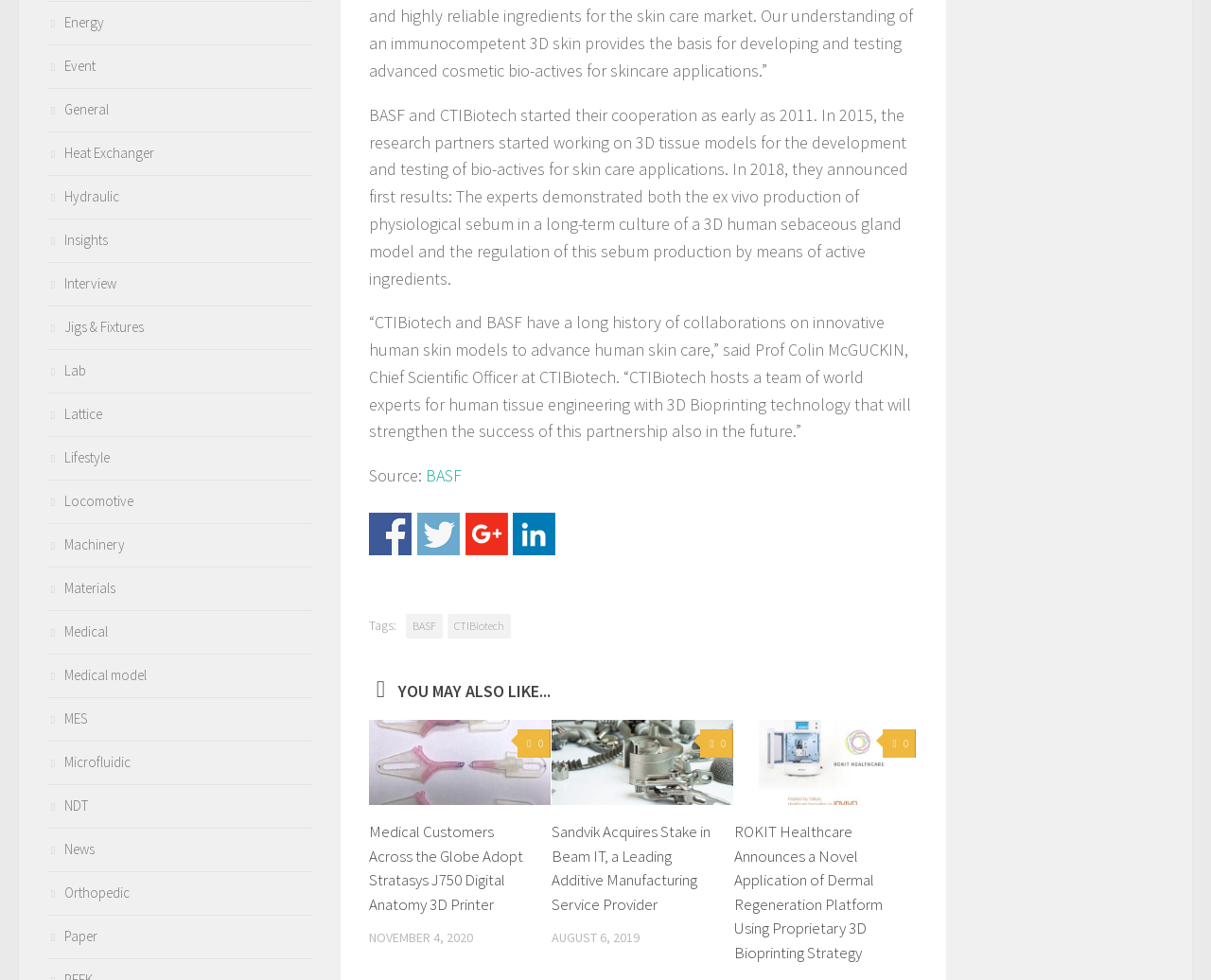Determine the bounding box coordinates for the area you should click to complete the following instruction: "Check the date of the article 'ROKIT Healthcare Announces a Novel Application of Dermal Regeneration Platform Using Proprietary 3D Bioprinting Strategy'".

[0.456, 0.948, 0.528, 0.965]